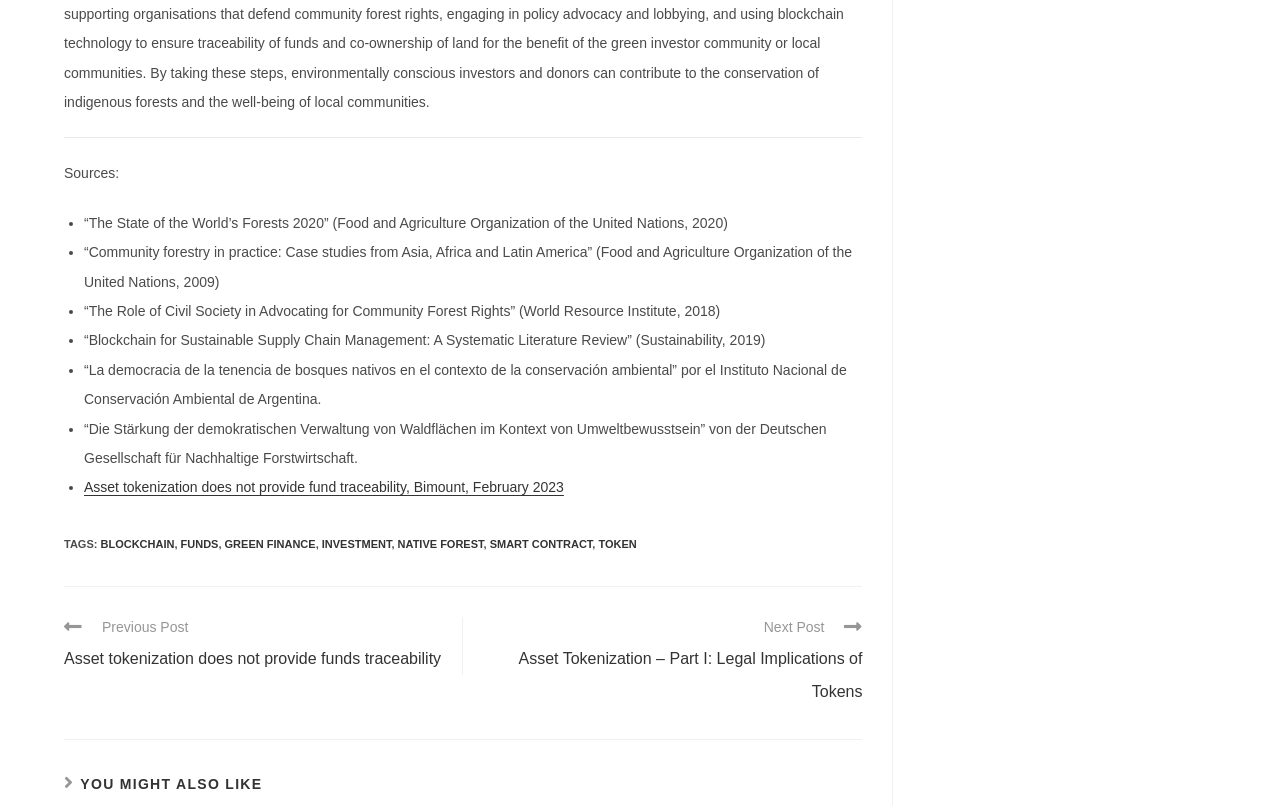Respond to the question below with a concise word or phrase:
How many links are listed under 'YOU MIGHT ALSO LIKE'?

2